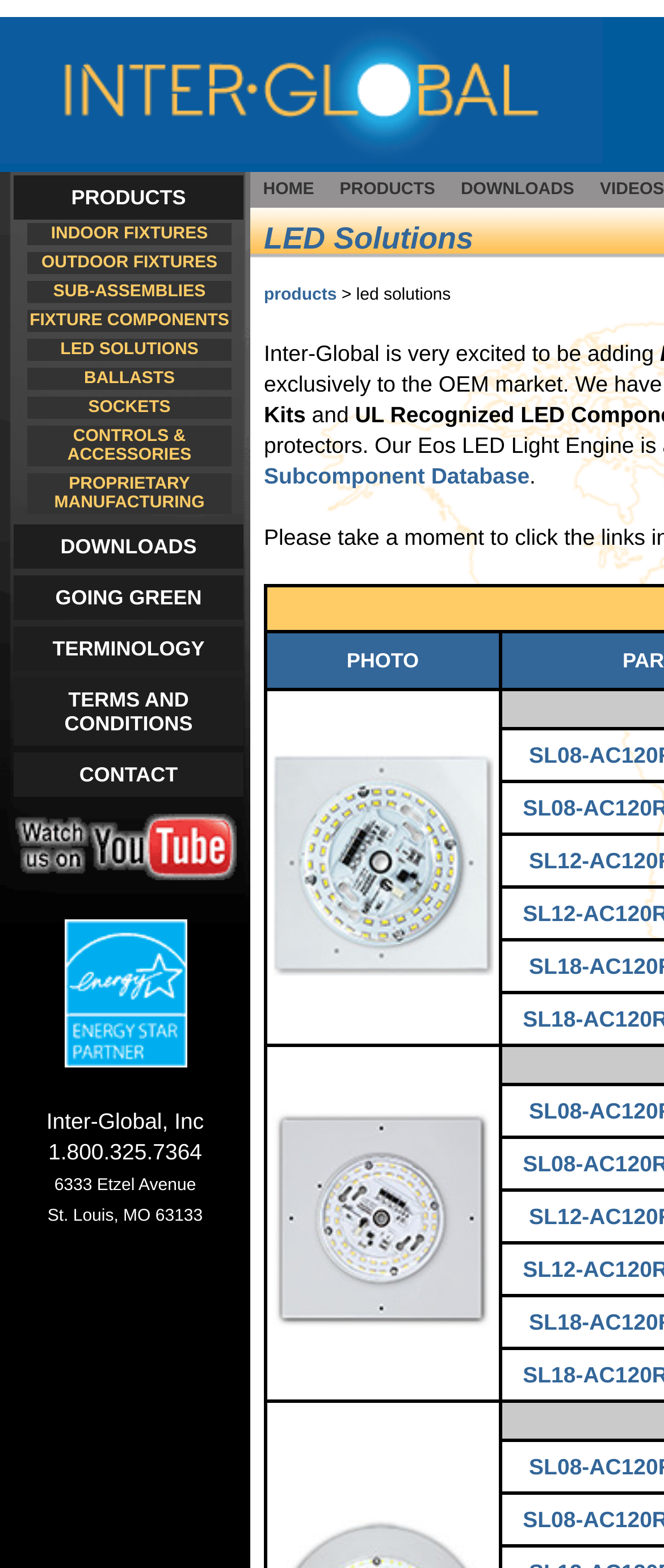Identify the bounding box coordinates of the clickable region necessary to fulfill the following instruction: "Click on PRODUCTS". The bounding box coordinates should be four float numbers between 0 and 1, i.e., [left, top, right, bottom].

[0.021, 0.112, 0.367, 0.14]